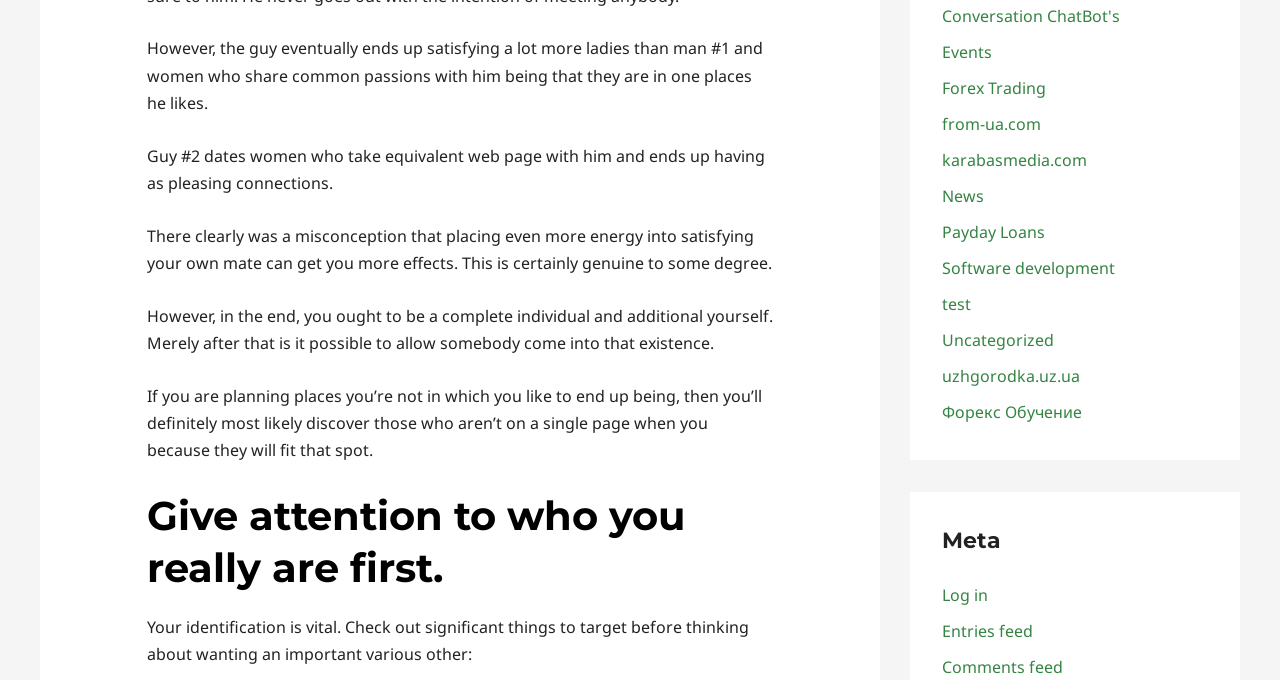Please answer the following question using a single word or phrase: 
How many paragraphs of text are there?

5